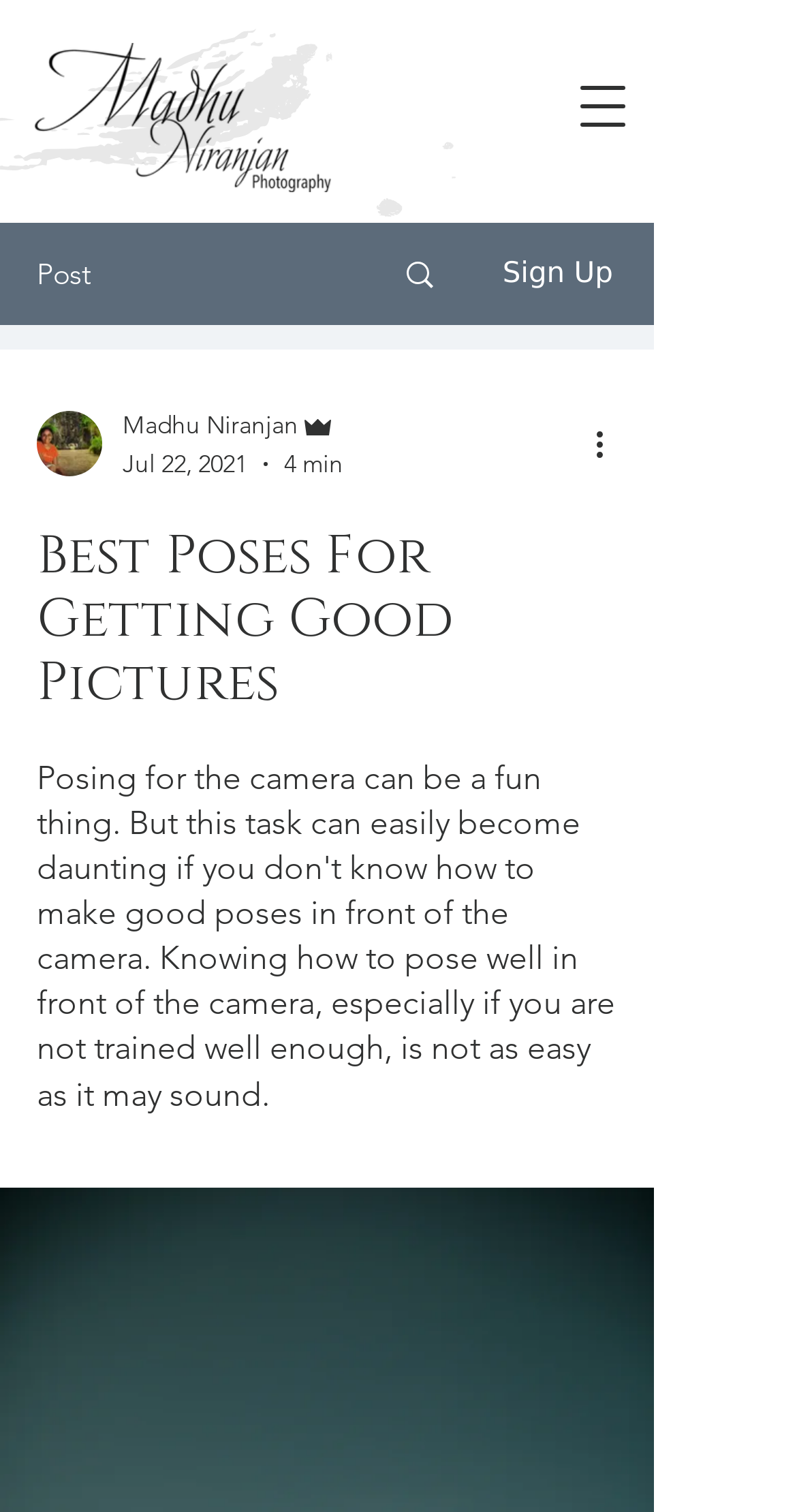Extract the primary header of the webpage and generate its text.

Best Poses For Getting Good Pictures